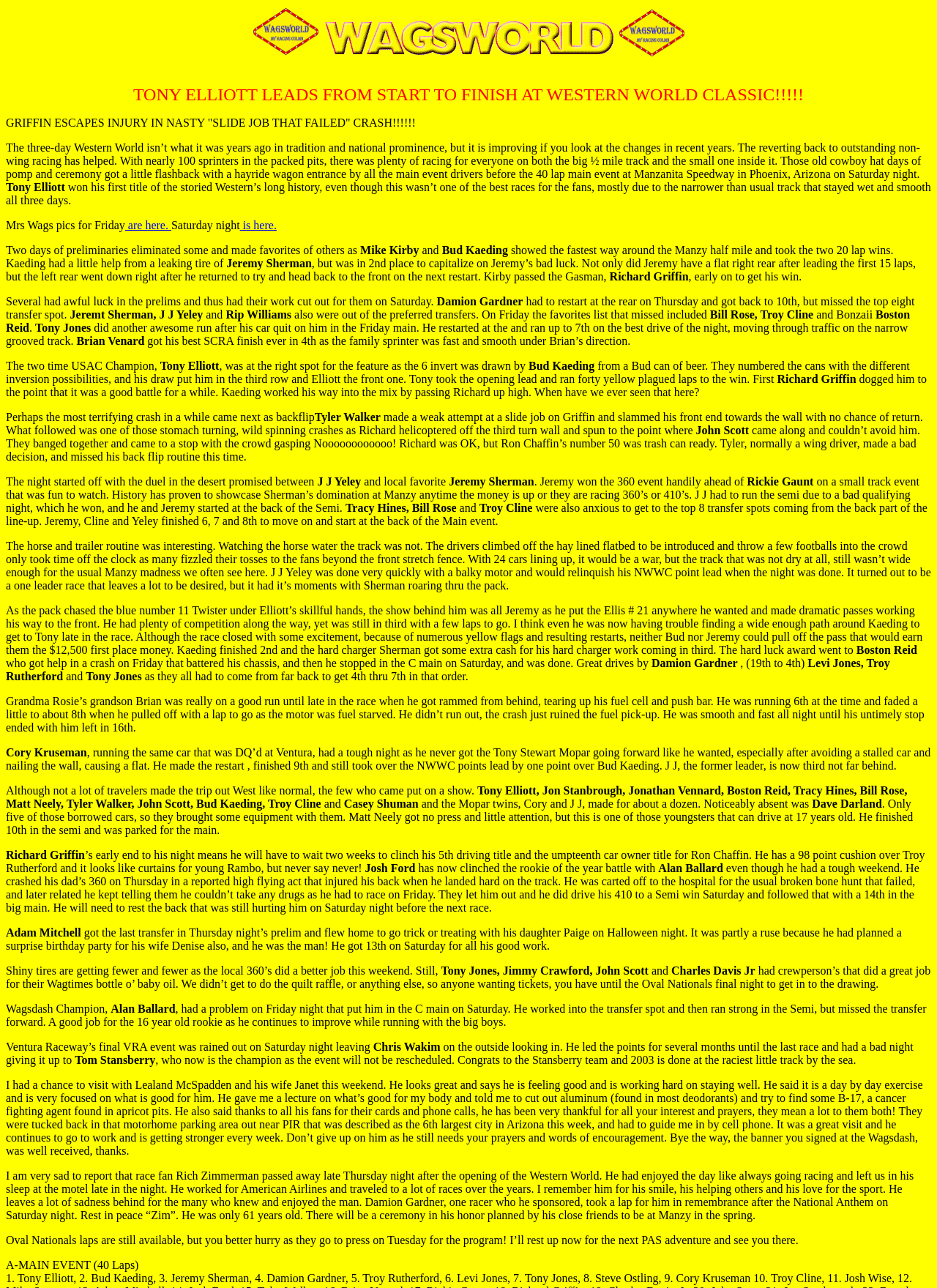Who got help in a crash on Friday?
Please provide a comprehensive answer to the question based on the webpage screenshot.

I found the answer by reading the text content of the webpage, specifically the sentence 'The hard luck award went to Boston Reid who got help in a crash on Friday that battered his chassis...' which indicates that Boston Reid got help in a crash on Friday.